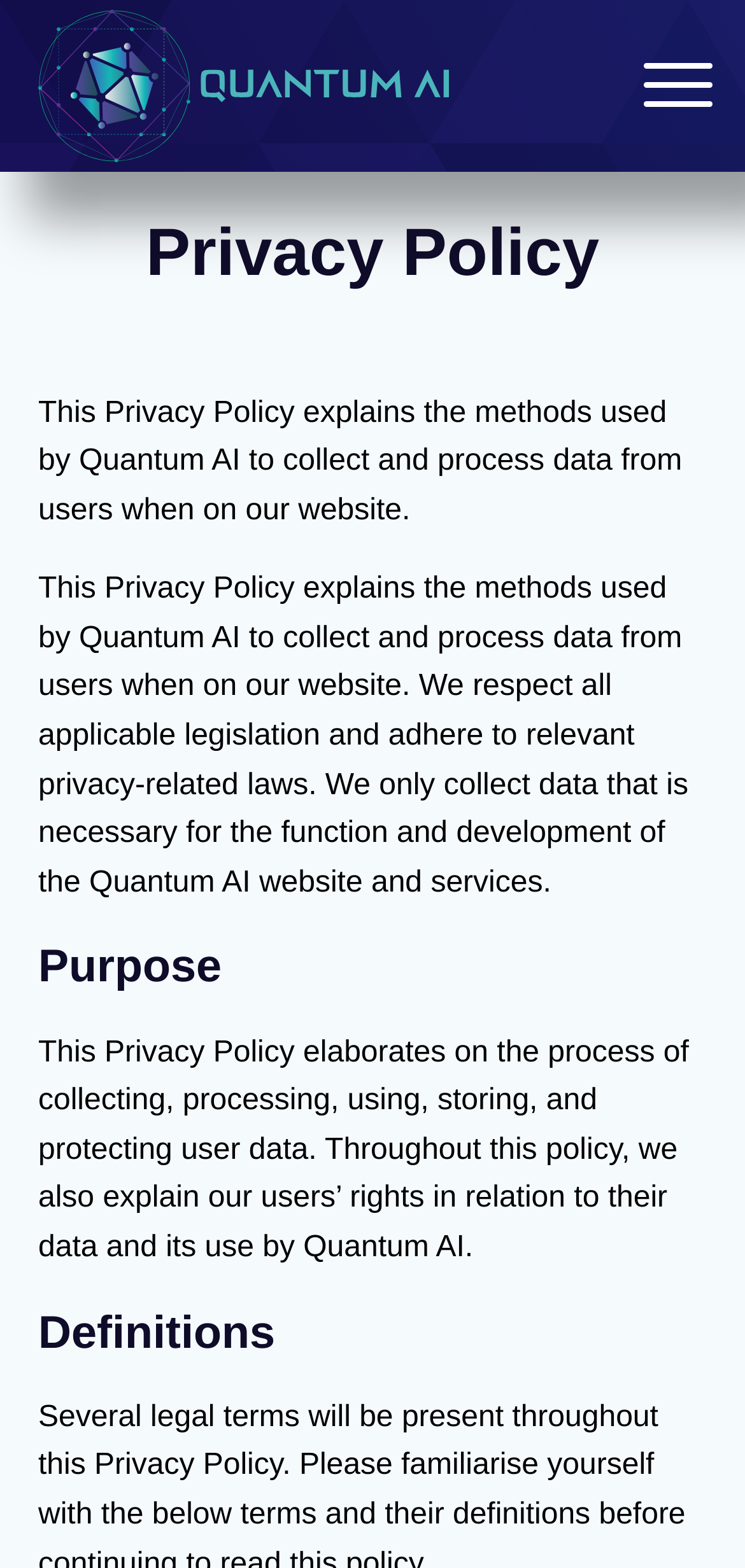Given the webpage screenshot and the description, determine the bounding box coordinates (top-left x, top-left y, bottom-right x, bottom-right y) that define the location of the UI element matching this description: parent_node: ABOUT US aria-label="Quantum AI"

[0.052, 0.006, 0.603, 0.103]